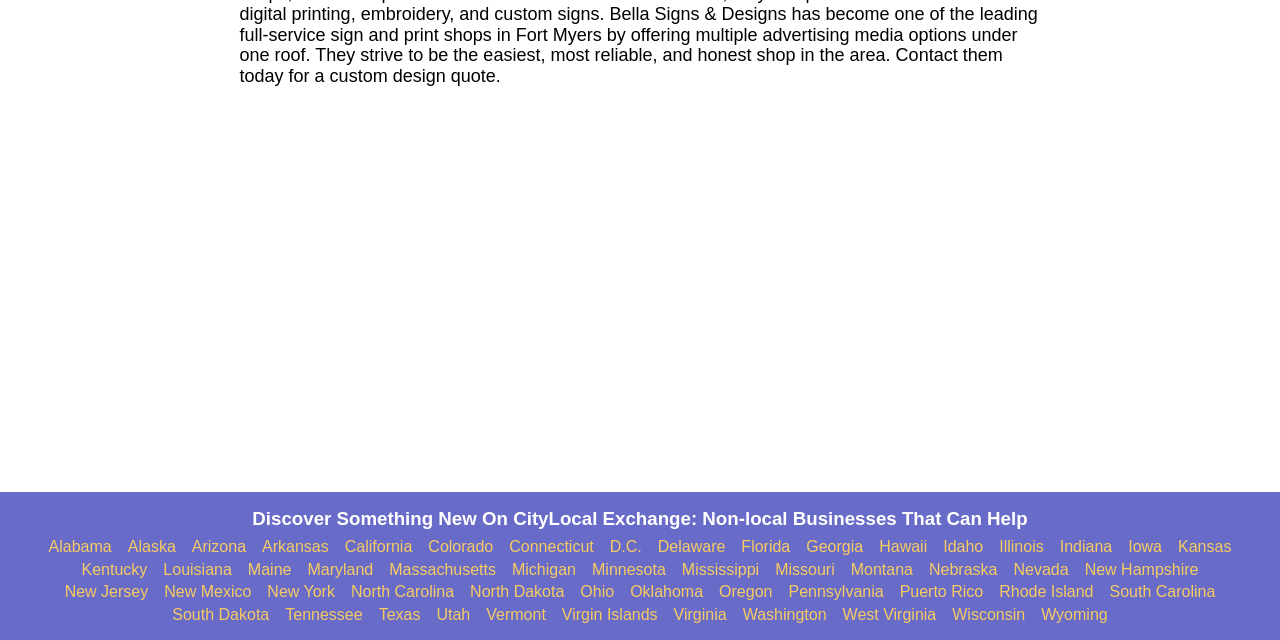Using the webpage screenshot and the element description Missouri, determine the bounding box coordinates. Specify the coordinates in the format (top-left x, top-left y, bottom-right x, bottom-right y) with values ranging from 0 to 1.

[0.606, 0.876, 0.652, 0.905]